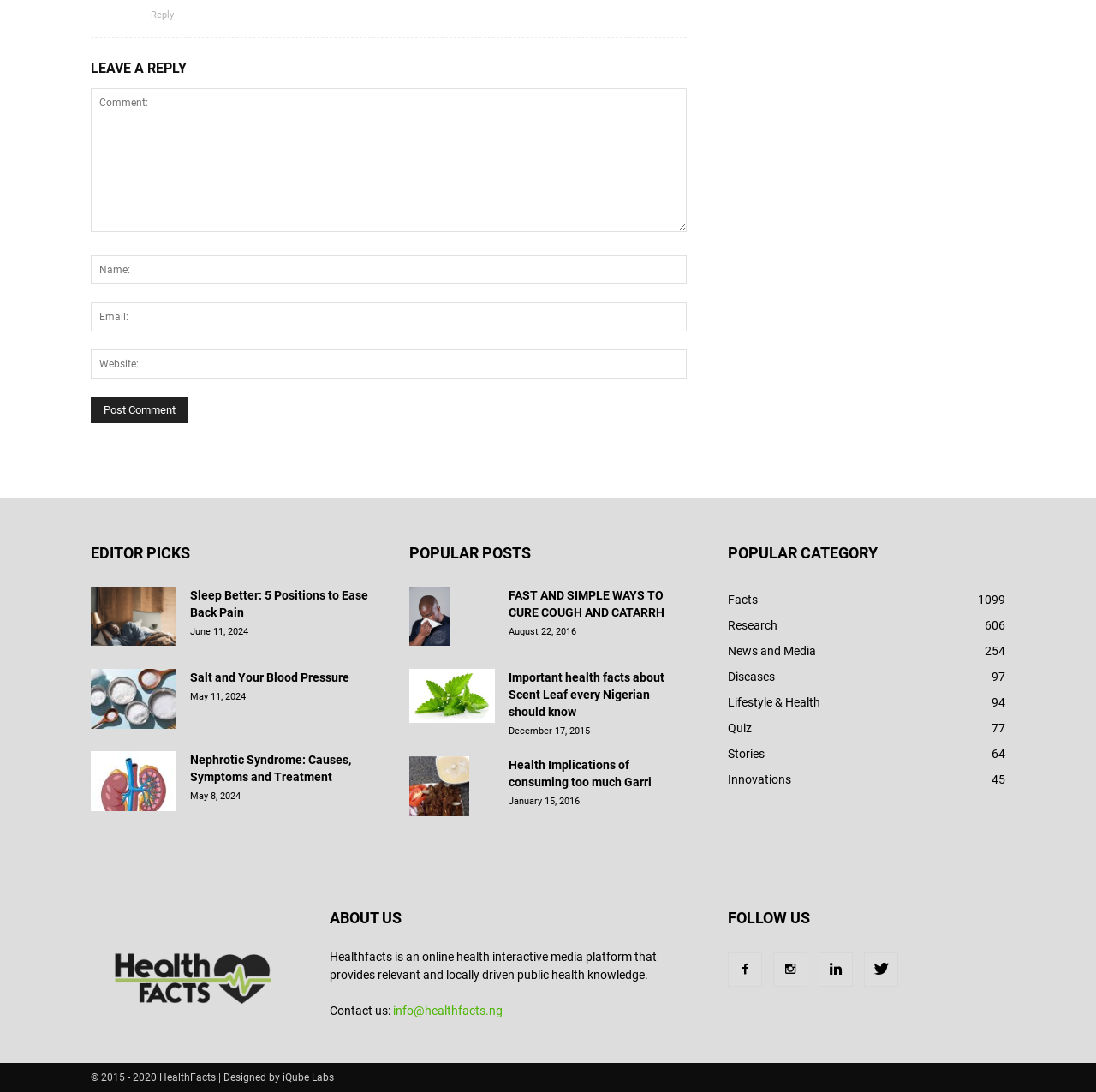Please provide the bounding box coordinates for the element that needs to be clicked to perform the instruction: "Leave a reply". The coordinates must consist of four float numbers between 0 and 1, formatted as [left, top, right, bottom].

[0.083, 0.051, 0.627, 0.075]